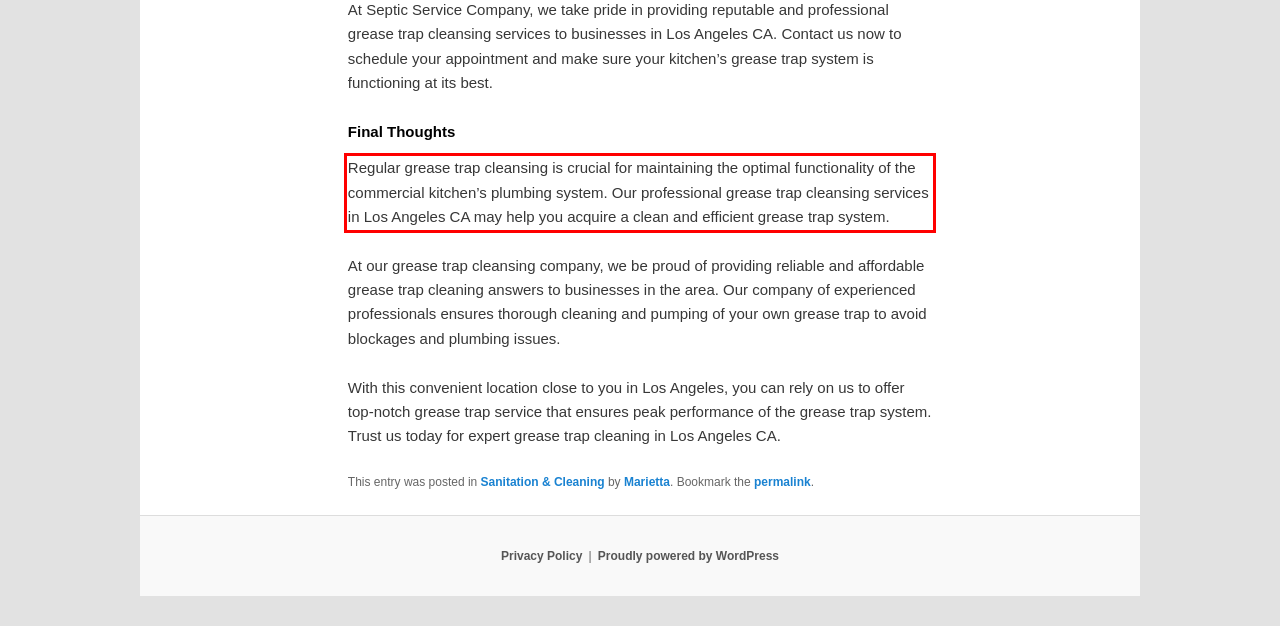View the screenshot of the webpage and identify the UI element surrounded by a red bounding box. Extract the text contained within this red bounding box.

Regular grease trap cleansing is crucial for maintaining the optimal functionality of the commercial kitchen’s plumbing system. Our professional grease trap cleansing services in Los Angeles CA may help you acquire a clean and efficient grease trap system.